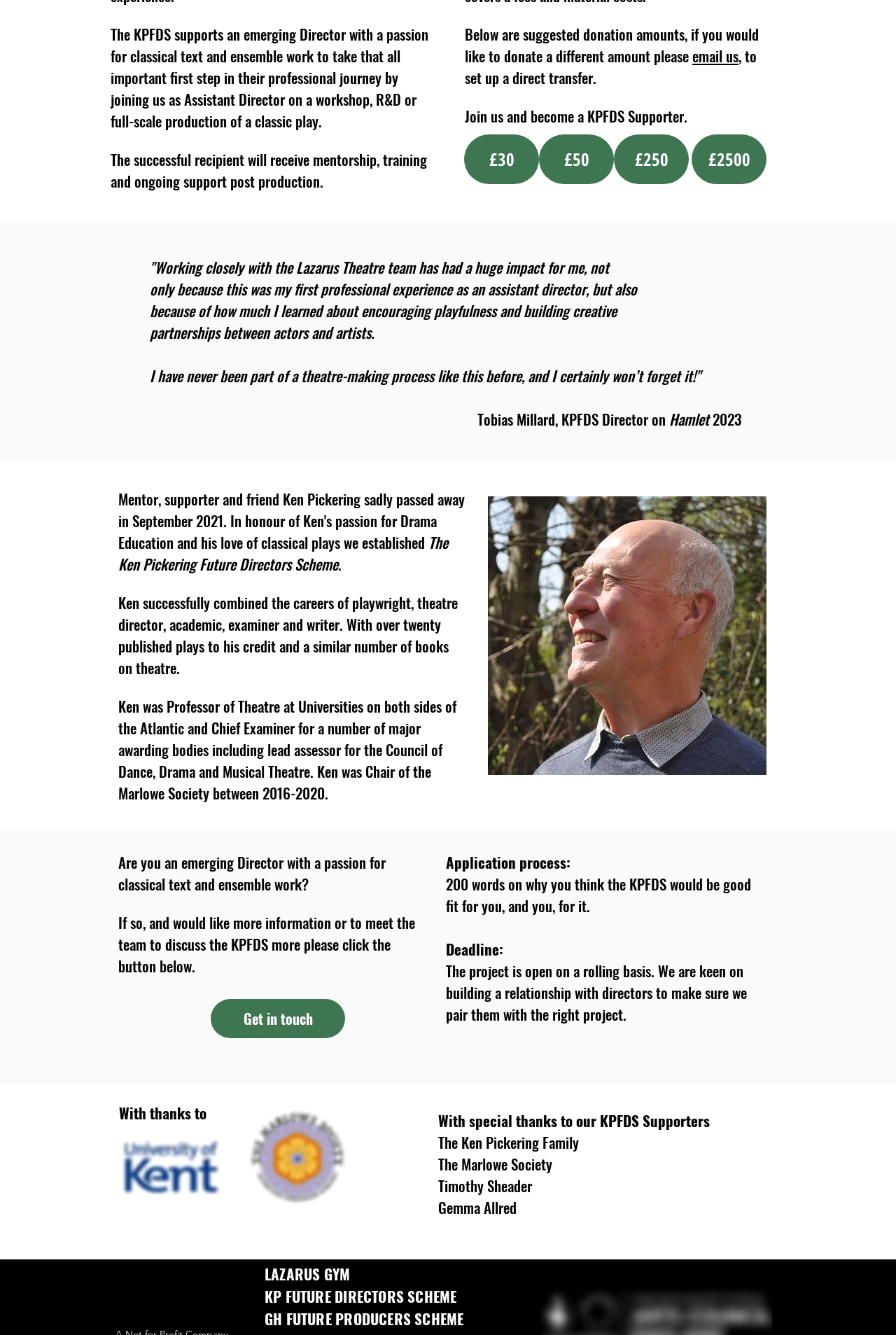Please answer the following question using a single word or phrase: 
What is the name of the theatre company mentioned on the webpage?

Lazarus Theatre